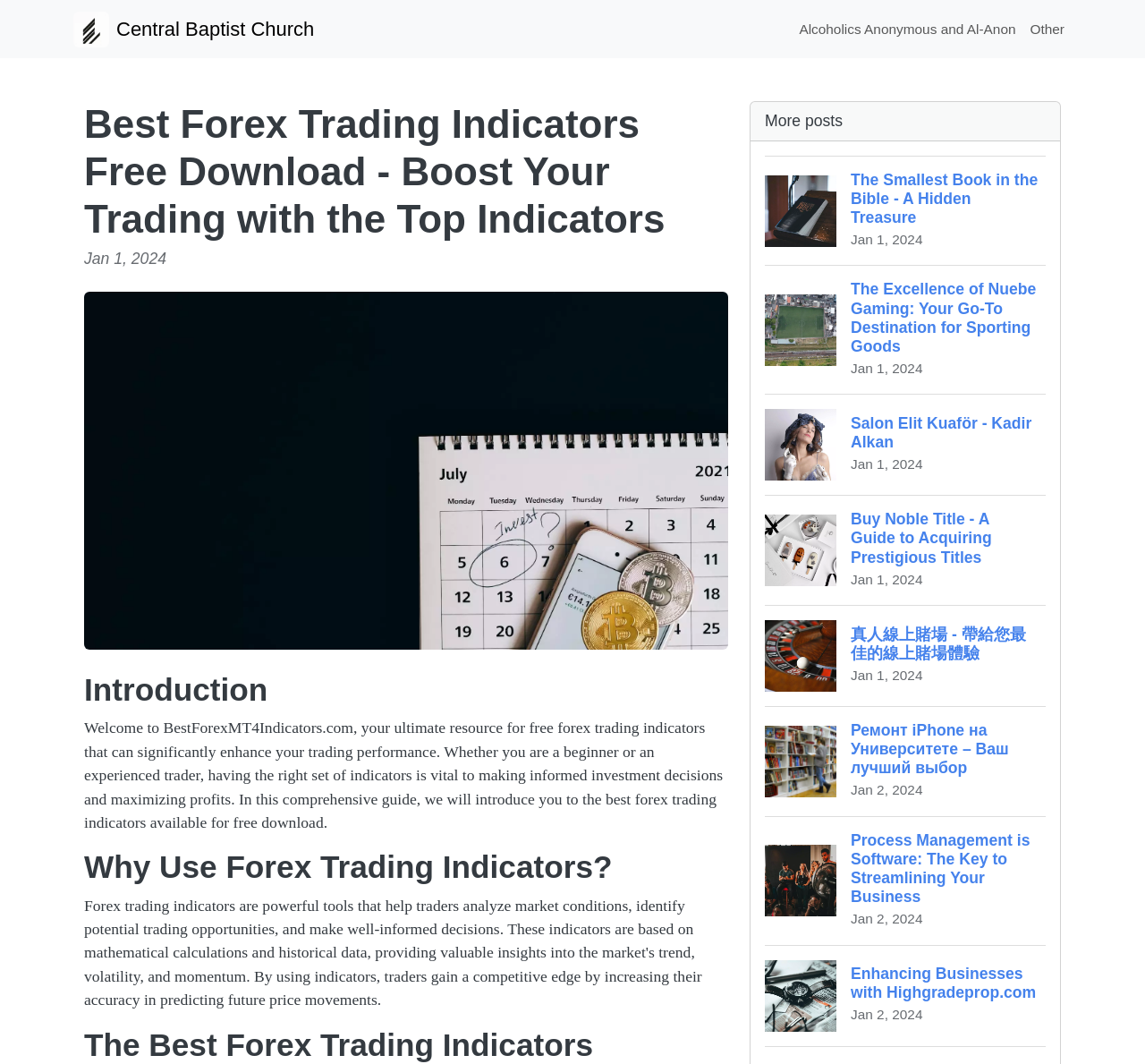Identify the bounding box coordinates for the UI element described as: "Central Baptist Church". The coordinates should be provided as four floats between 0 and 1: [left, top, right, bottom].

[0.064, 0.007, 0.274, 0.048]